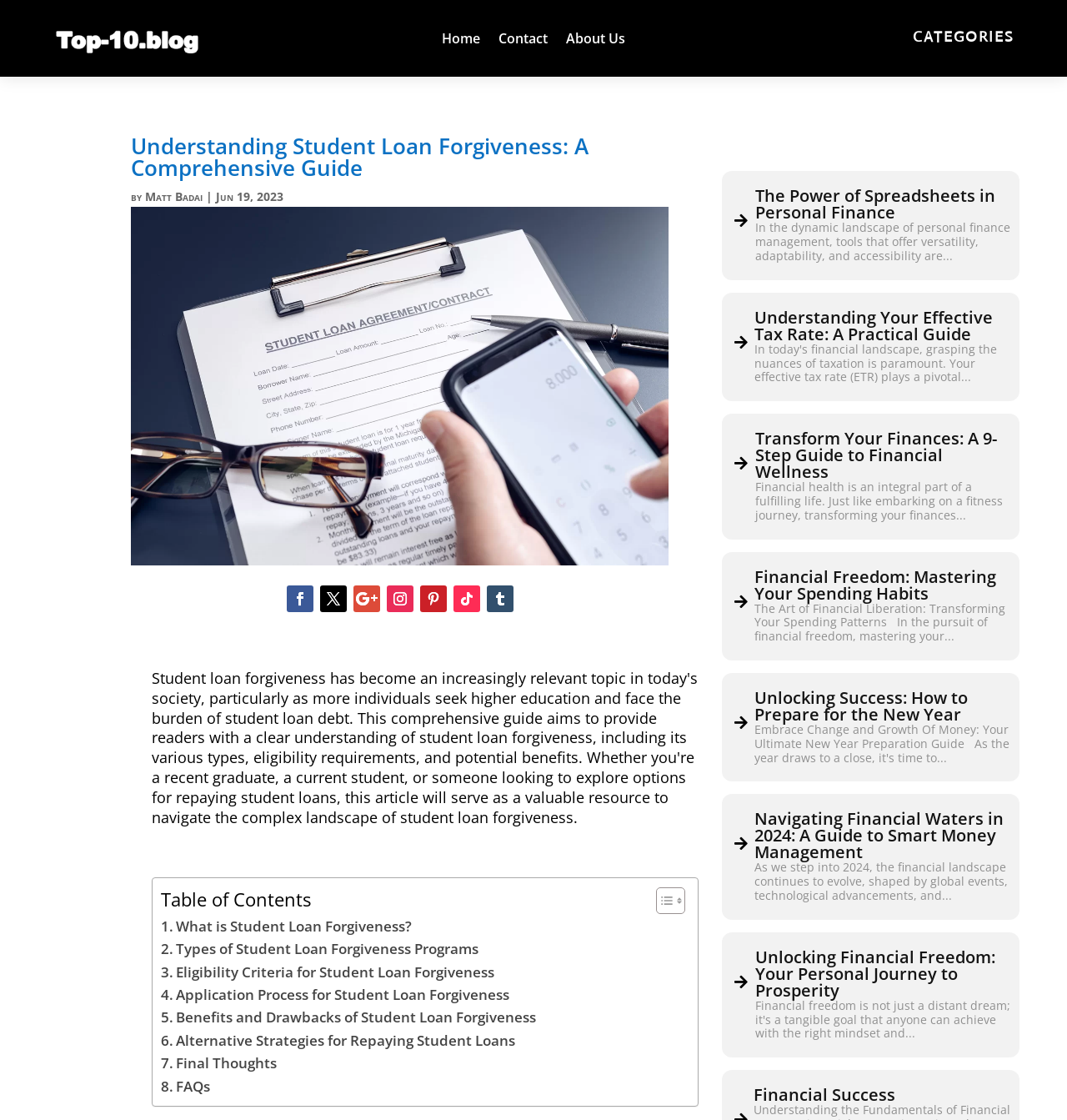Answer the following in one word or a short phrase: 
What is the topic of the first link in the table of contents?

What is Student Loan Forgiveness?